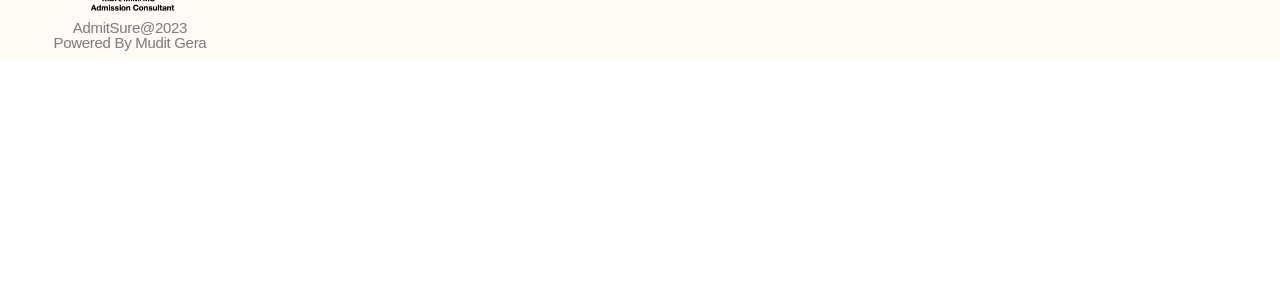Bounding box coordinates are specified in the format (top-left x, top-left y, bottom-right x, bottom-right y). All values are floating point numbers bounded between 0 and 1. Please provide the bounding box coordinate of the region this sentence describes: Instagram

[0.804, 0.446, 0.828, 0.546]